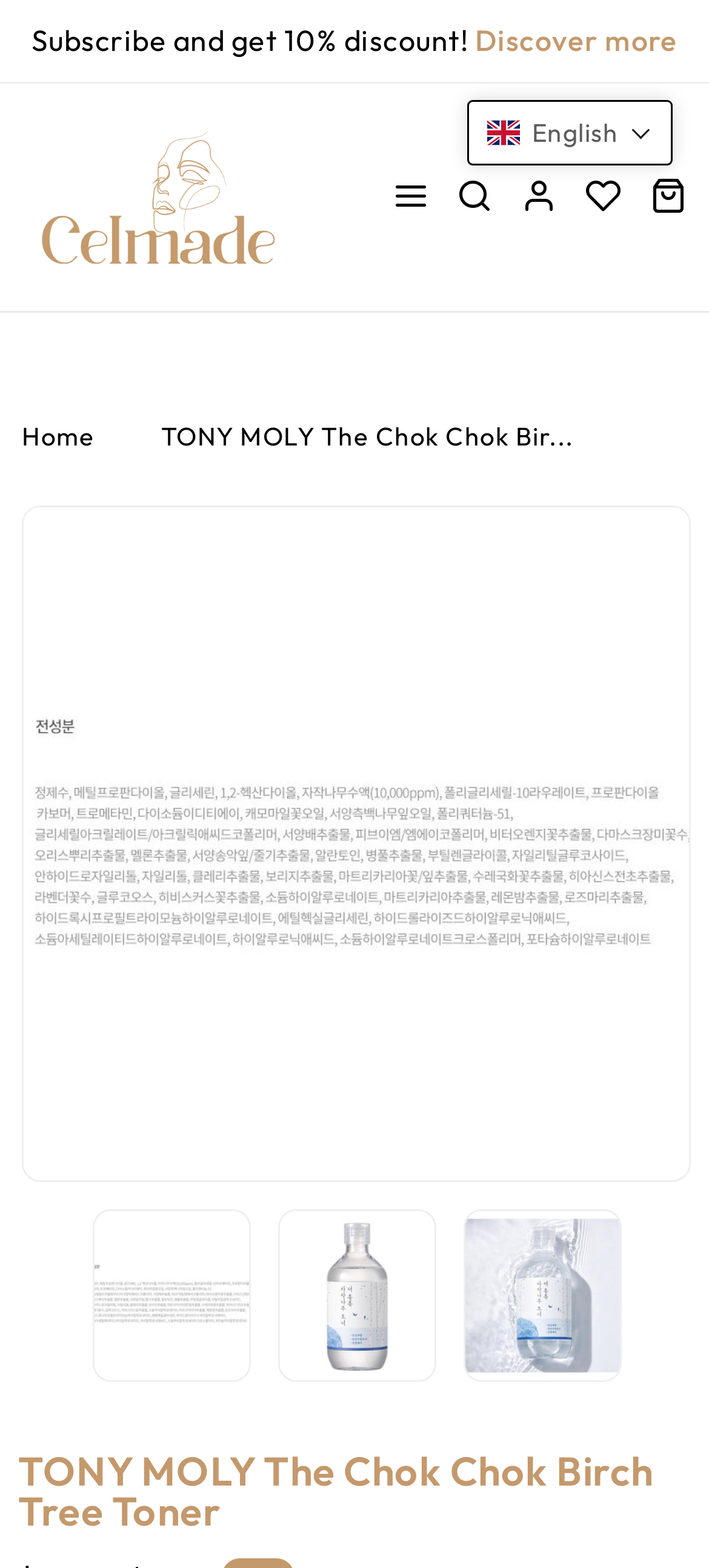Determine the bounding box of the UI component based on this description: "Cart ($0.00)". The bounding box coordinates should be four float values between 0 and 1, i.e., [left, top, right, bottom].

[0.917, 0.114, 0.969, 0.137]